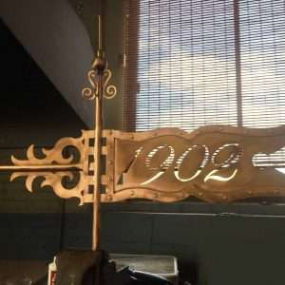What is the significance of the number '1902' on the weathervane?
Using the image, answer in one word or phrase.

Historical significance